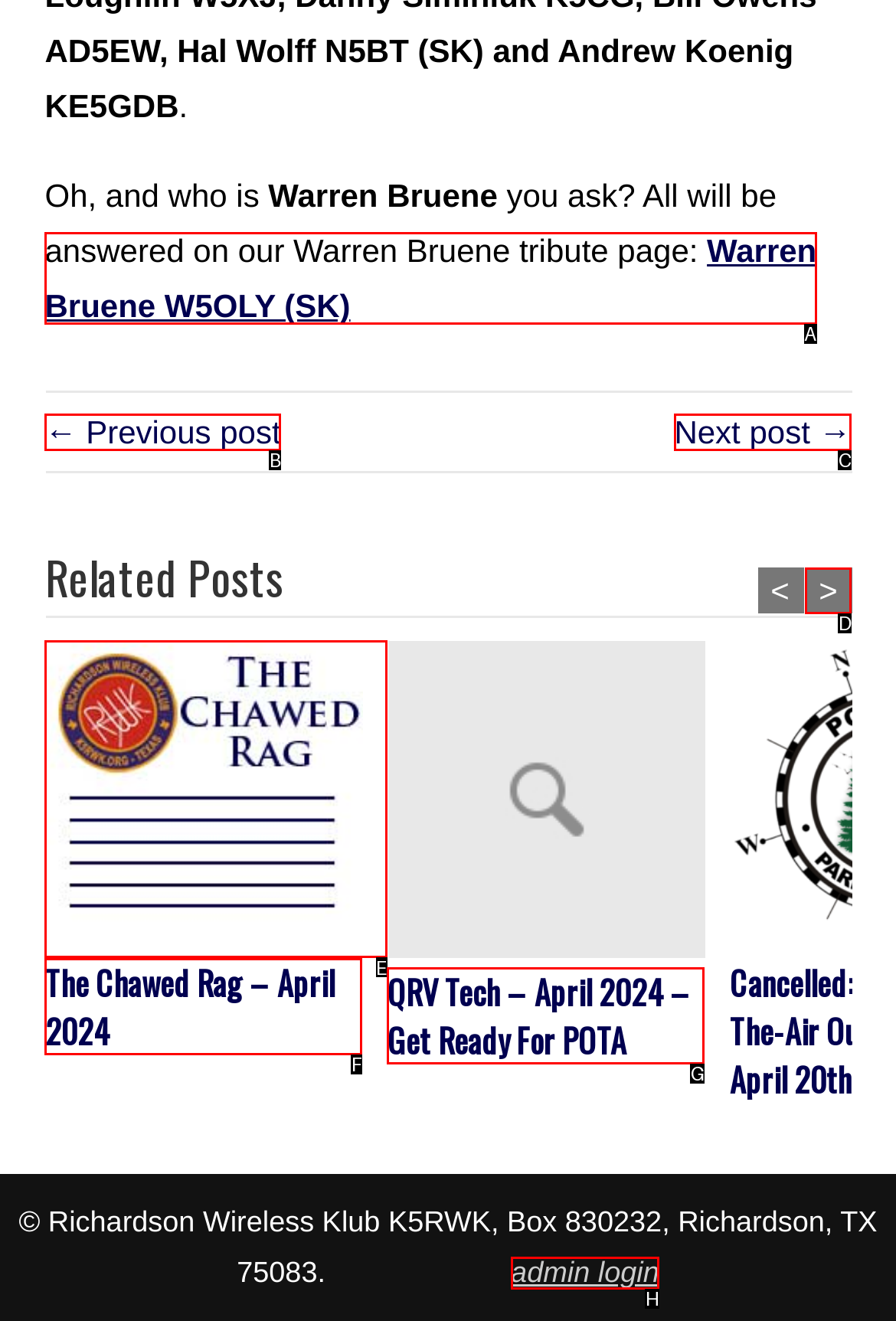Choose the HTML element to click for this instruction: View the 'Chawed Rag' related post Answer with the letter of the correct choice from the given options.

E